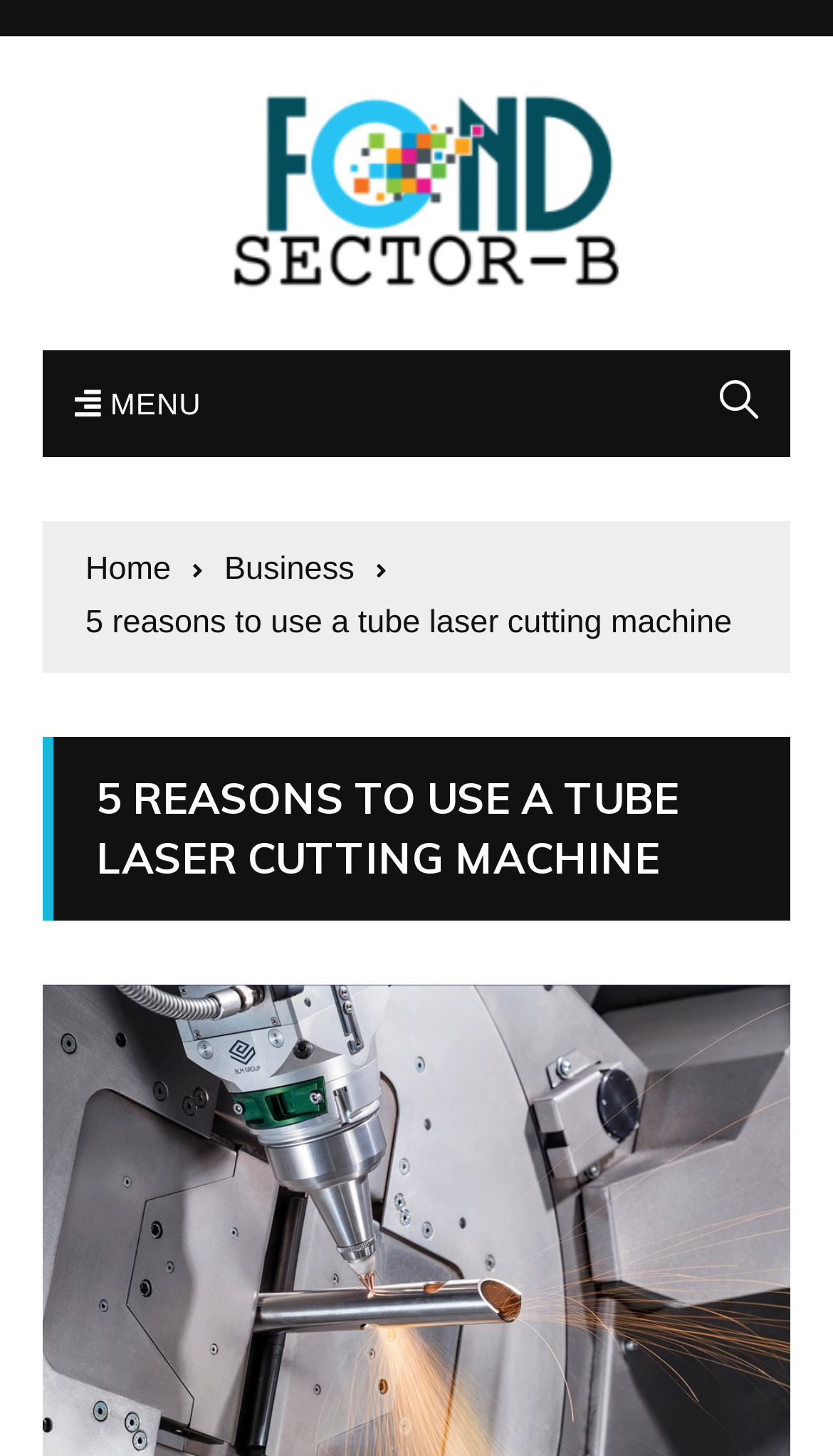Create a detailed narrative describing the layout and content of the webpage.

The webpage is about "5 reasons to use a tube laser cutting machine" and is part of the "Fond Sector B" website. At the top left corner, there is a link to the website's homepage, "Fond Sector B", accompanied by an image of the same name. Next to it, there is a menu link with a hamburger icon. On the top right corner, there is a search icon.

Below the top section, there is a navigation bar with breadcrumbs, consisting of three links: "Home", "Business", and the current page "5 reasons to use a tube laser cutting machine". The current page link is highlighted.

The main content of the webpage is headed by a large heading "5 REASONS TO USE A TUBE LASER CUTTING MACHINE", which takes up a significant portion of the page.